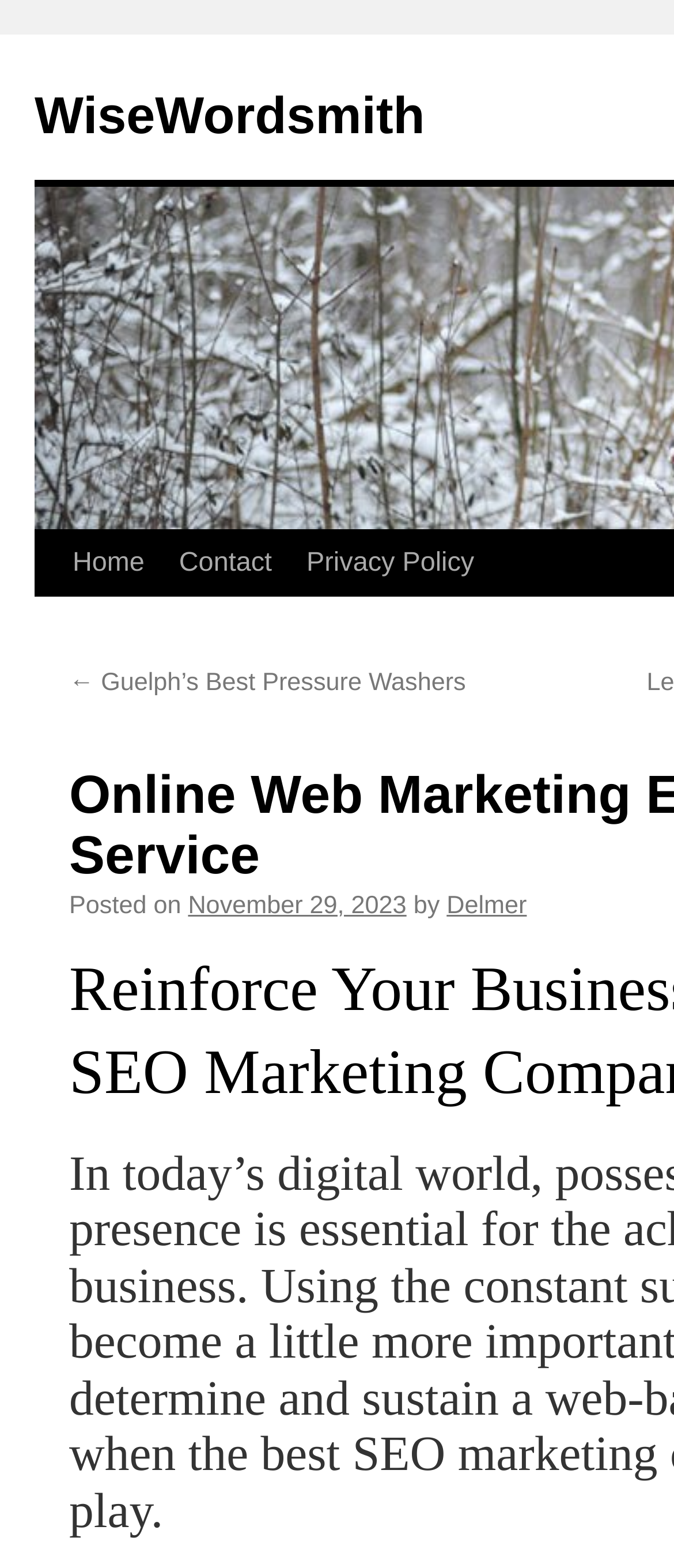Using the description: "Home", determine the UI element's bounding box coordinates. Ensure the coordinates are in the format of four float numbers between 0 and 1, i.e., [left, top, right, bottom].

[0.082, 0.339, 0.222, 0.381]